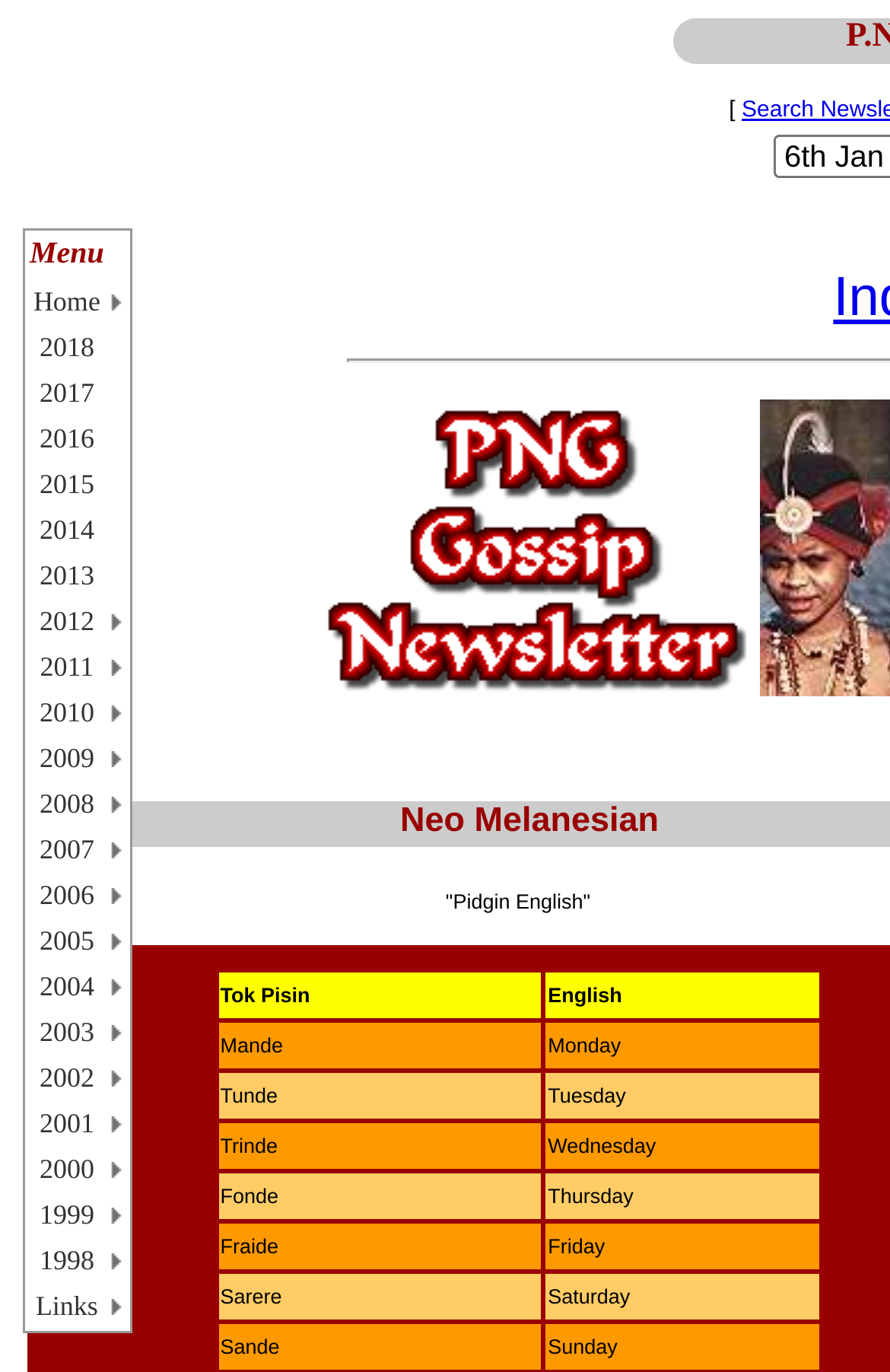Could you indicate the bounding box coordinates of the region to click in order to complete this instruction: "check out Fast Buds".

None